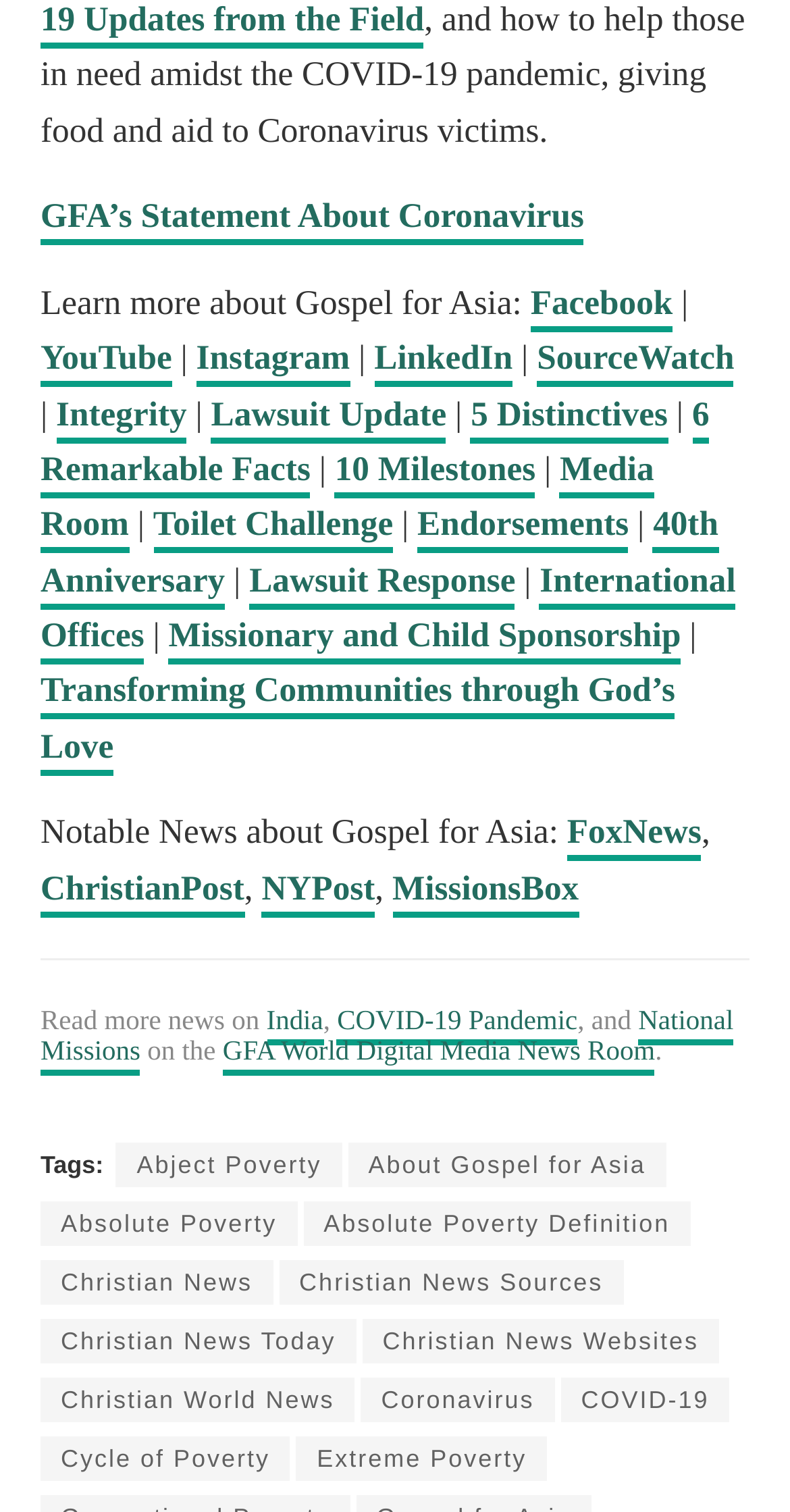Identify the bounding box coordinates for the element that needs to be clicked to fulfill this instruction: "Visit Facebook page". Provide the coordinates in the format of four float numbers between 0 and 1: [left, top, right, bottom].

[0.671, 0.188, 0.852, 0.22]